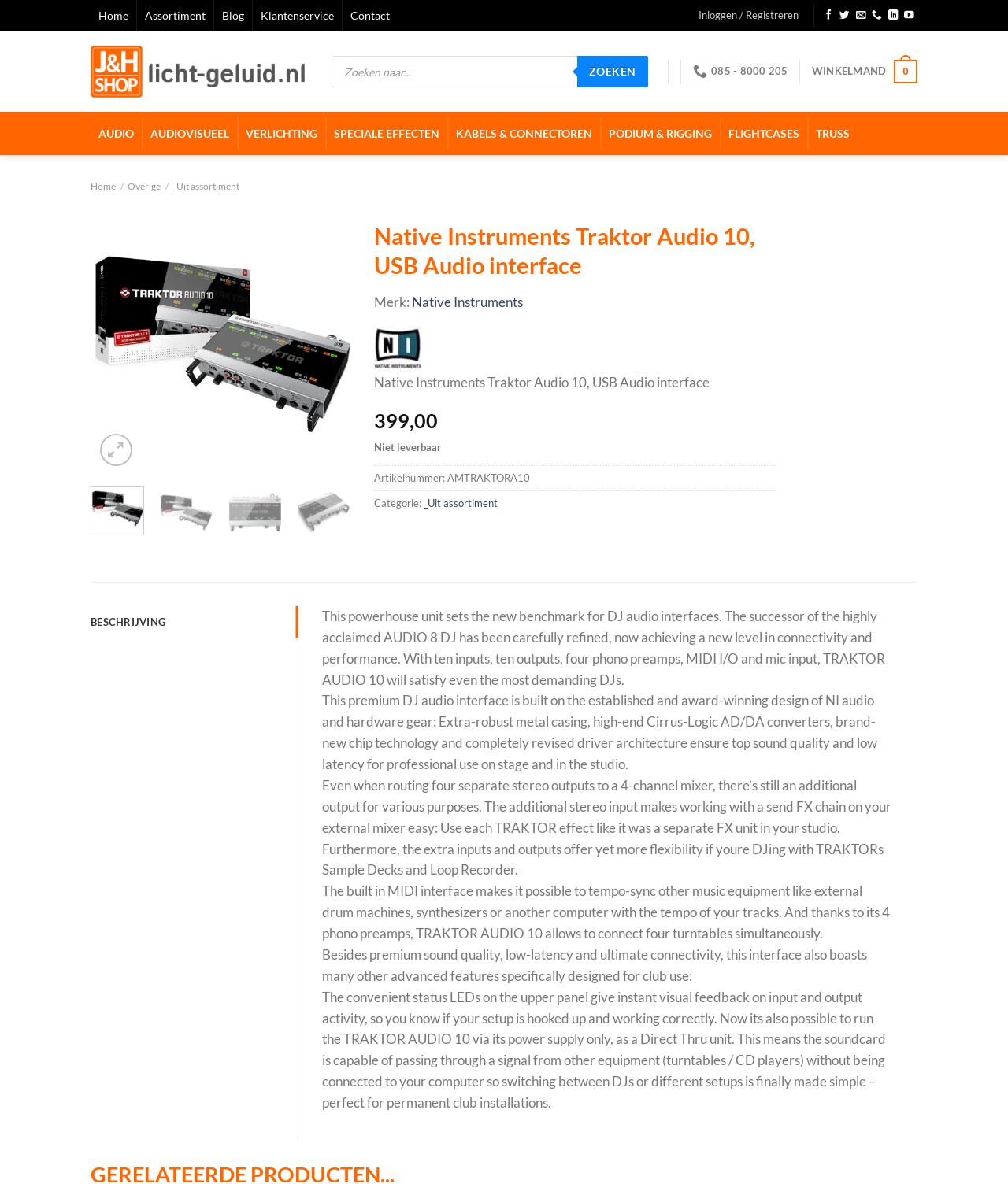Please specify the bounding box coordinates of the clickable section necessary to execute the following command: "View the product description".

[0.319, 0.513, 0.878, 0.581]